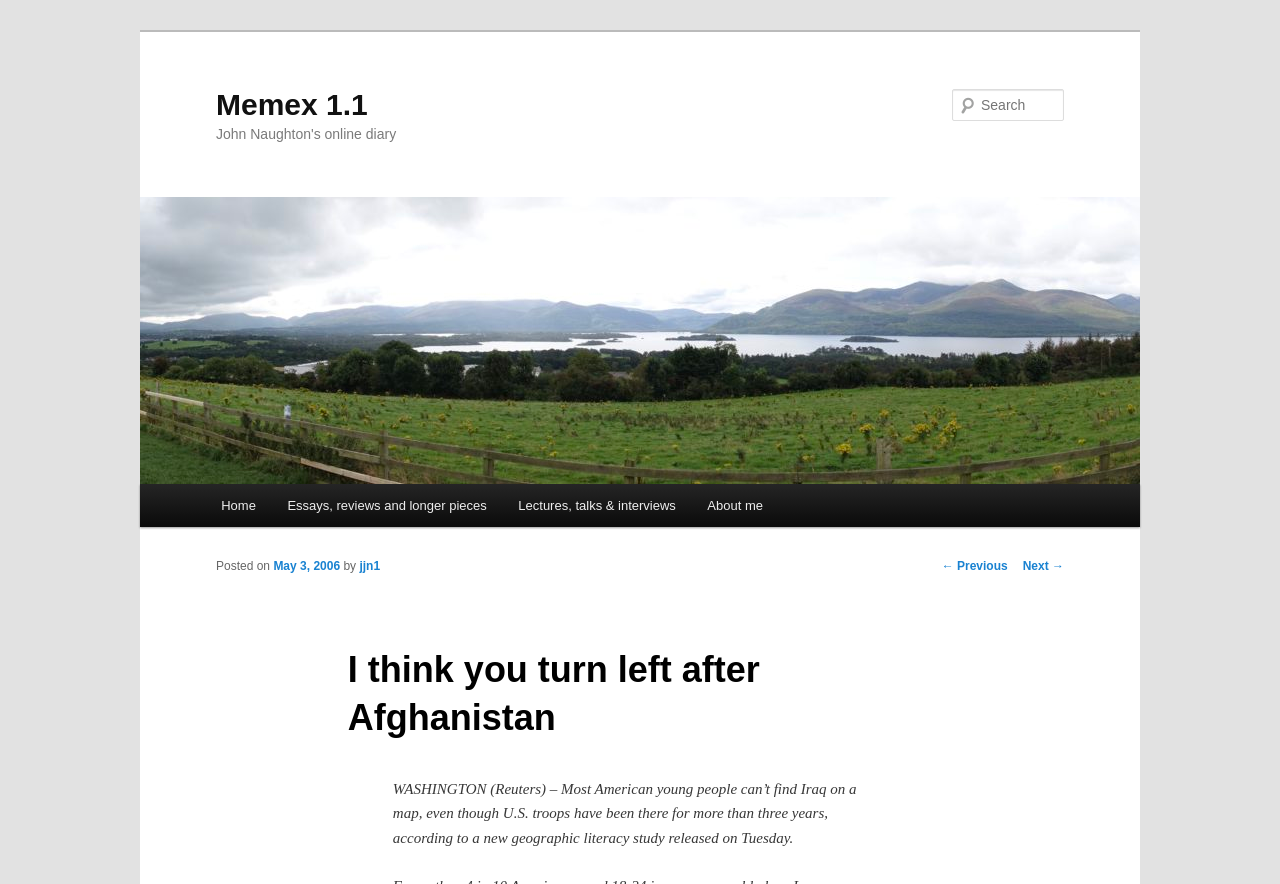Please locate the bounding box coordinates for the element that should be clicked to achieve the following instruction: "View essays and reviews". Ensure the coordinates are given as four float numbers between 0 and 1, i.e., [left, top, right, bottom].

[0.212, 0.547, 0.393, 0.596]